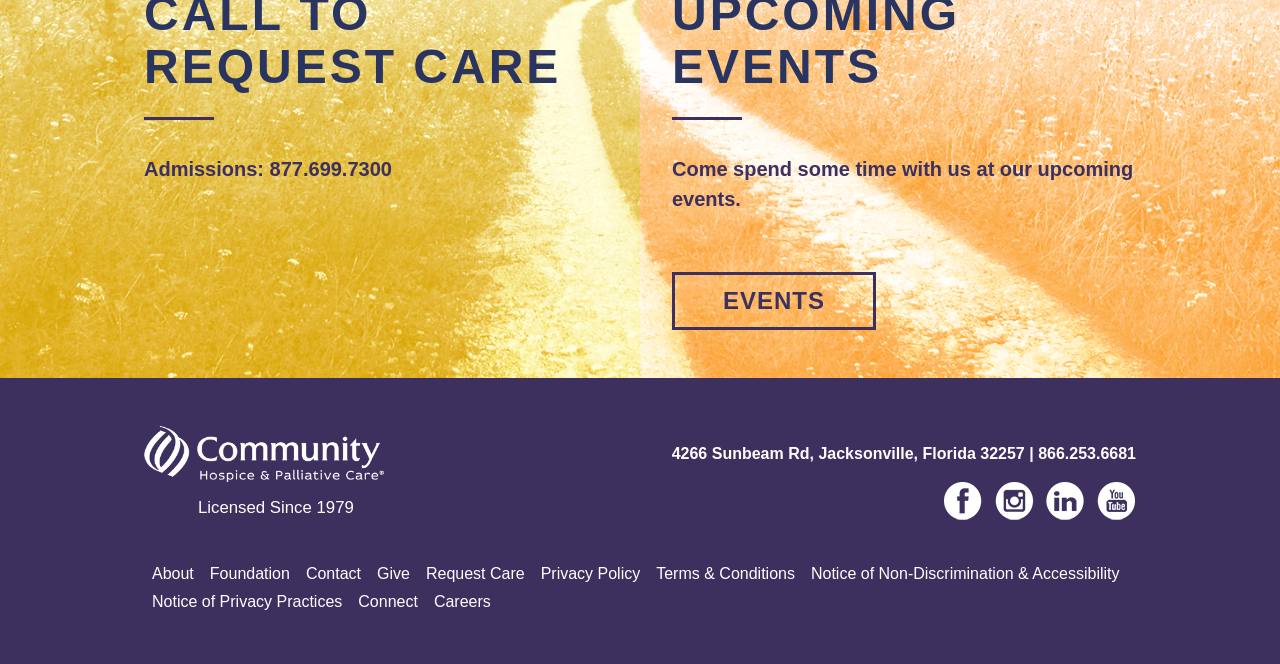Please look at the image and answer the question with a detailed explanation: What is the phone number for admissions?

I found the phone number for admissions by looking at the top section of the webpage, where it says 'Admissions:' and has a link with the phone number '877.699.7300' next to it.